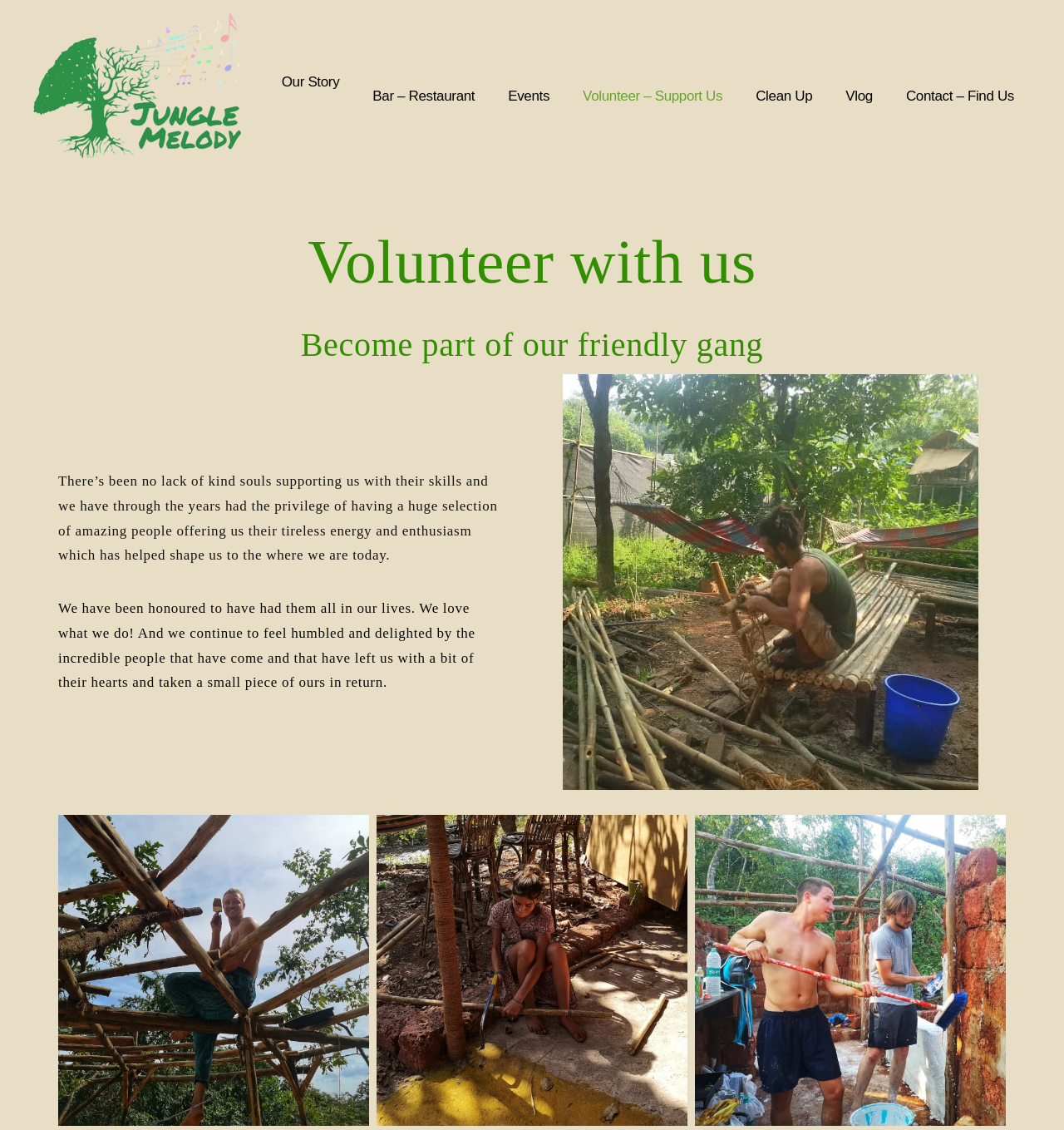Identify the bounding box coordinates for the region of the element that should be clicked to carry out the instruction: "contact Jungle Melody". The bounding box coordinates should be four float numbers between 0 and 1, i.e., [left, top, right, bottom].

[0.836, 0.065, 0.969, 0.105]